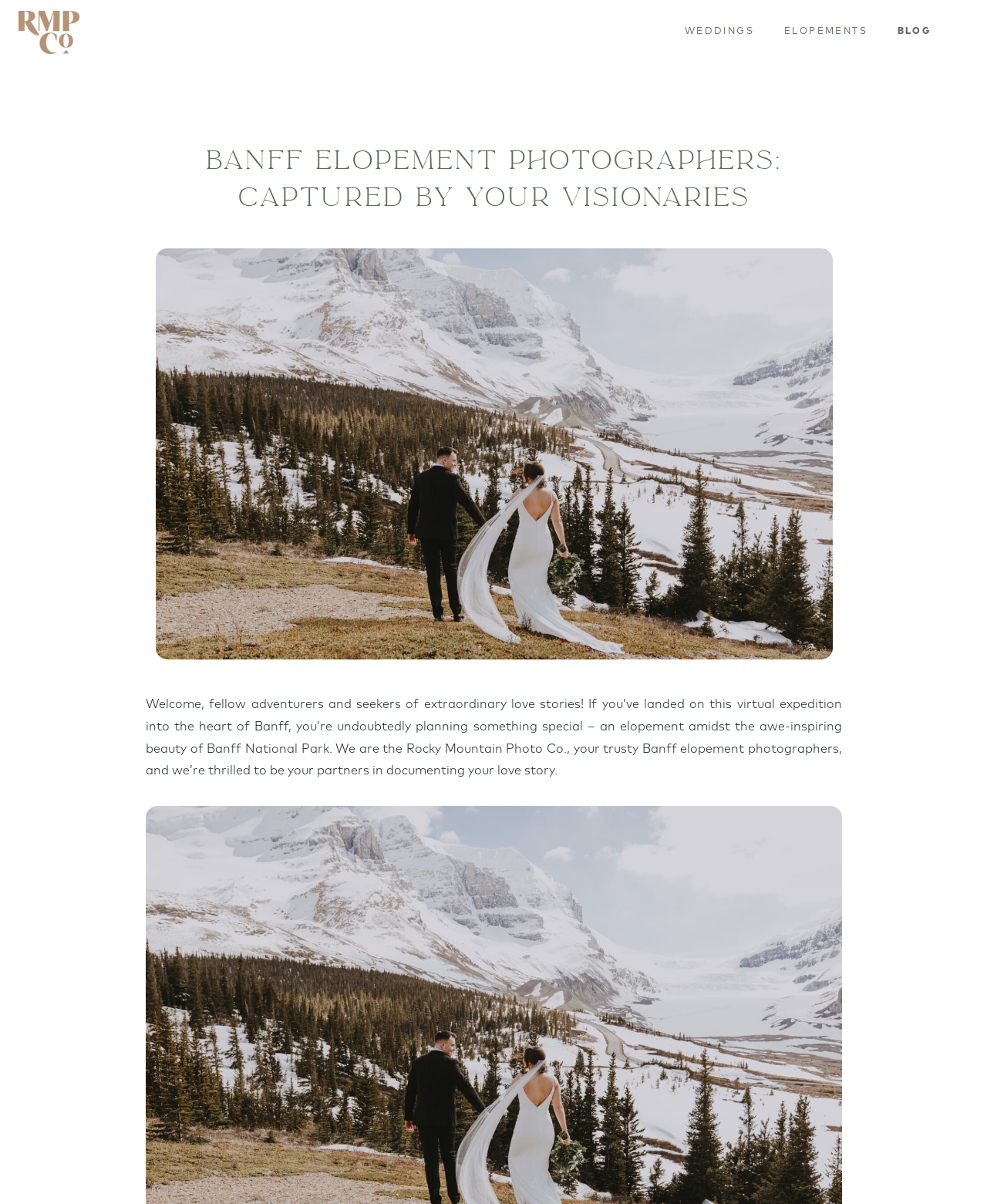Respond to the question below with a single word or phrase:
What type of photography service is offered?

Elopement photography